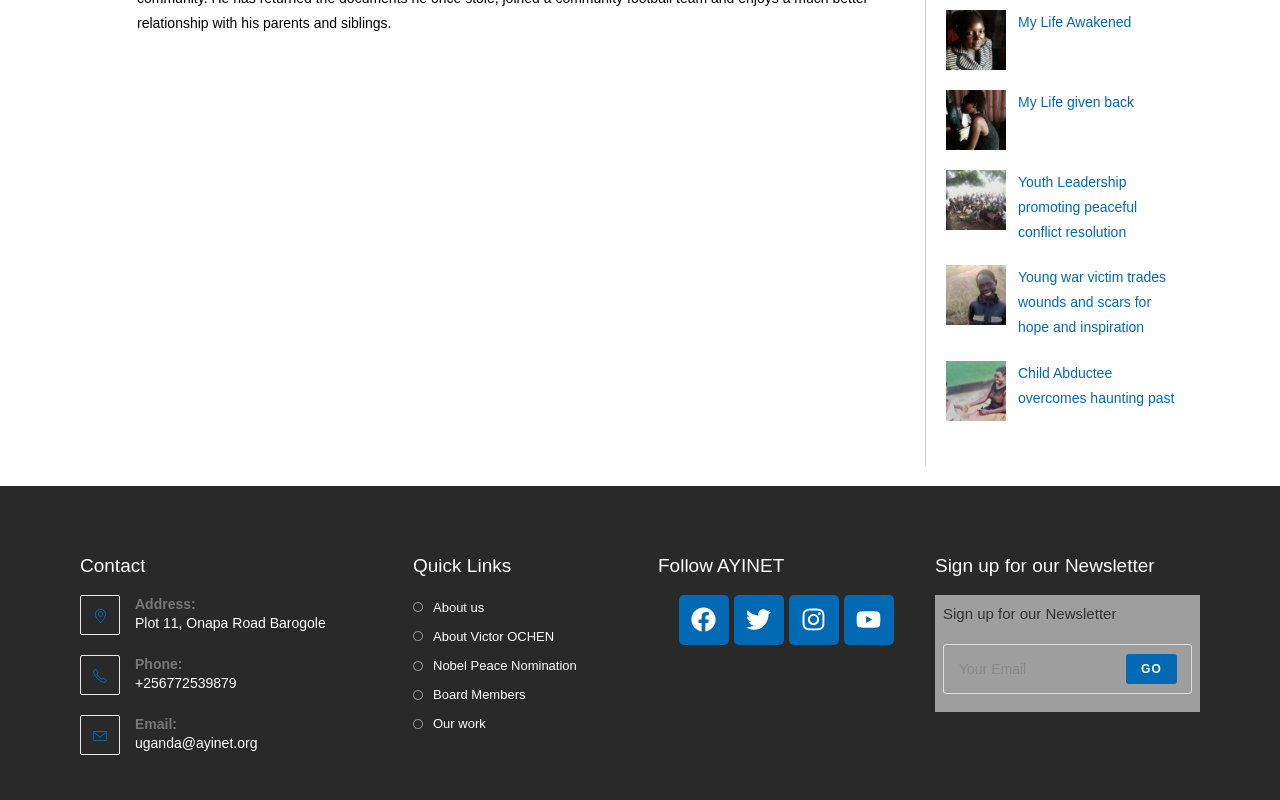Carefully observe the image and respond to the question with a detailed answer:
What is the organization's address?

I found the address by looking at the footer section of the webpage, where it says 'Address:' followed by the actual address 'Plot 11, Onapa Road Barogole'.